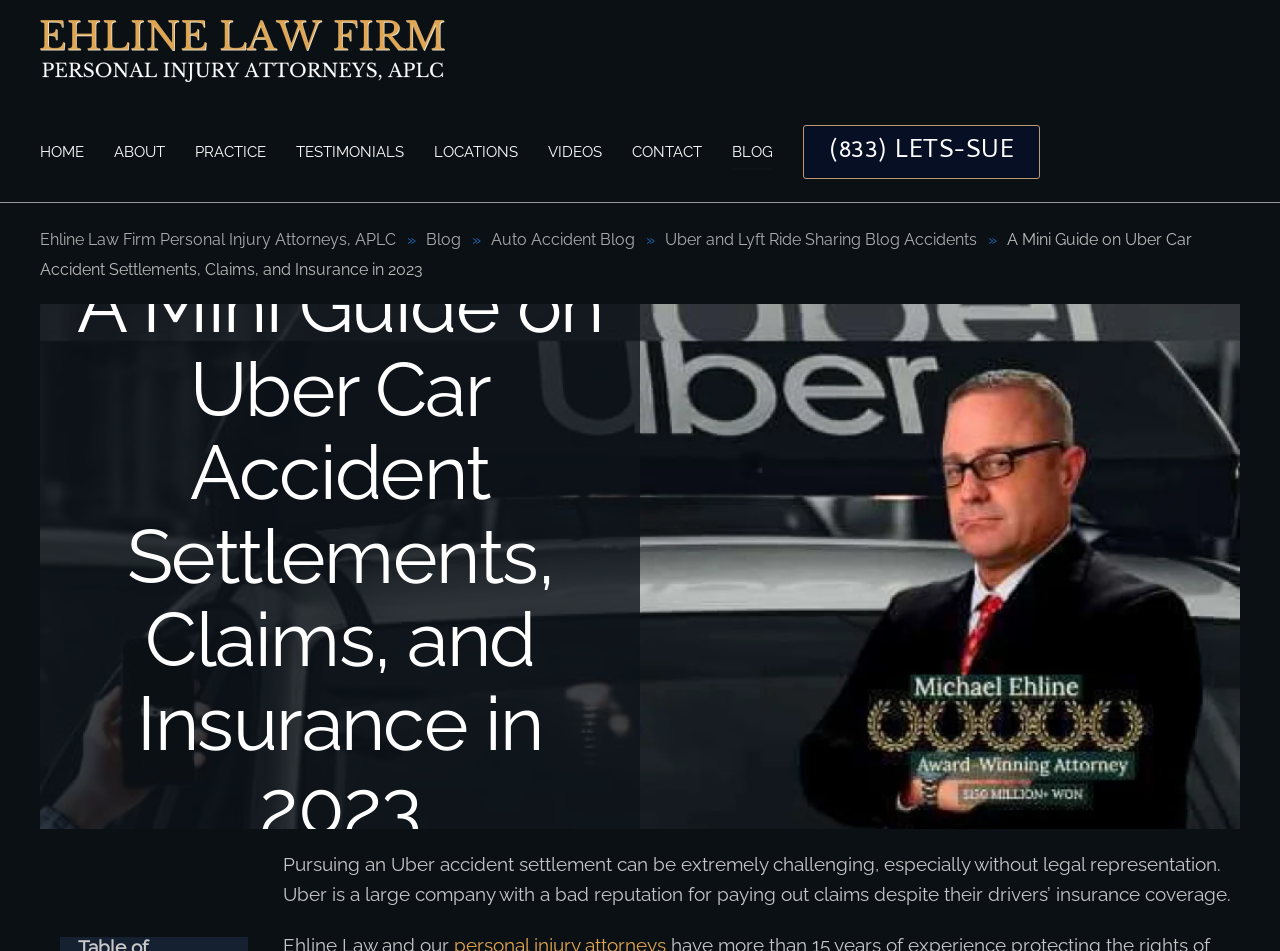What is the phone number to contact?
Make sure to answer the question with a detailed and comprehensive explanation.

I found the answer by looking at the link '(833) LETS-SUE' which is likely a contact phone number.